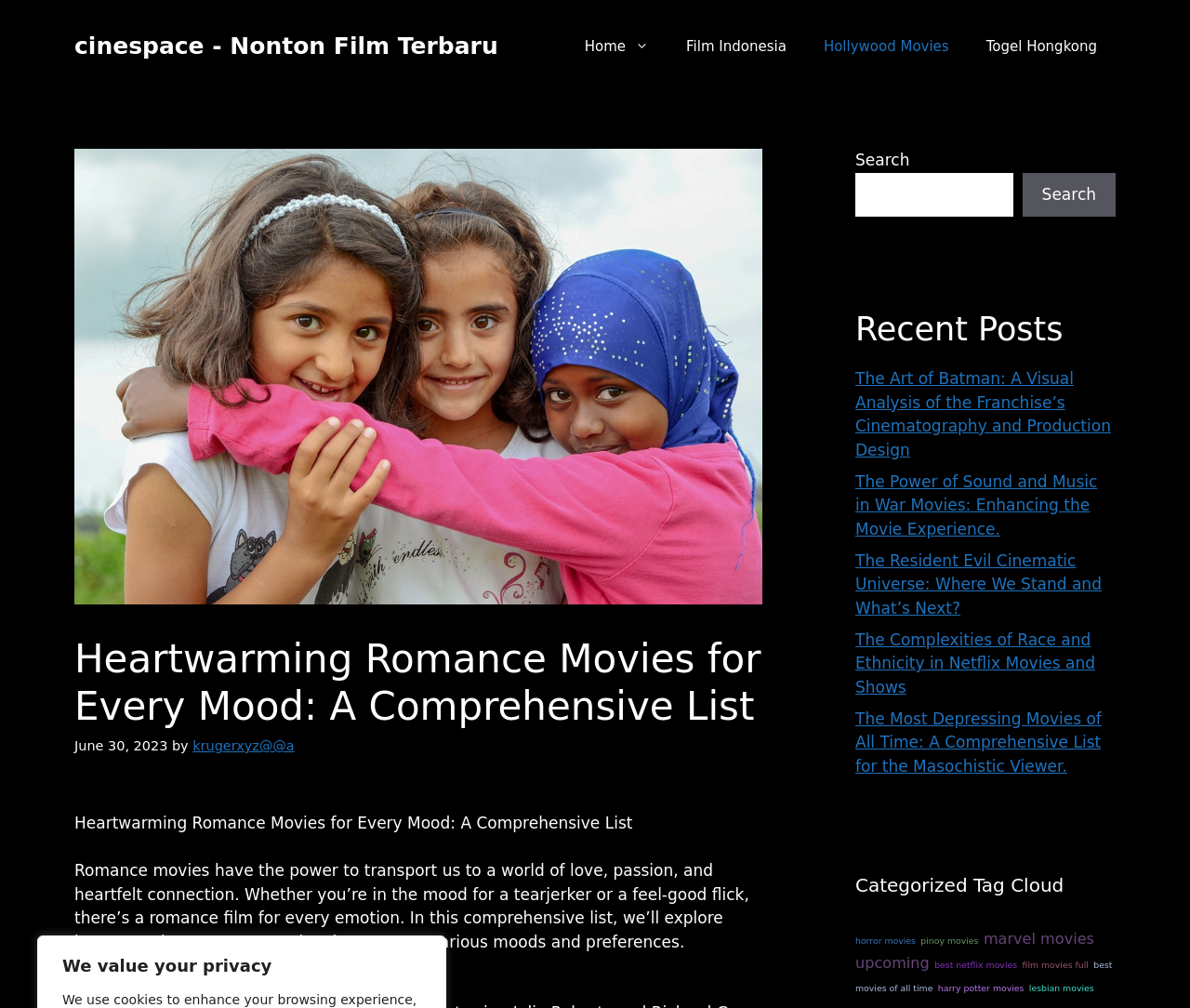Please locate the bounding box coordinates for the element that should be clicked to achieve the following instruction: "Explore horror movies". Ensure the coordinates are given as four float numbers between 0 and 1, i.e., [left, top, right, bottom].

[0.719, 0.928, 0.769, 0.938]